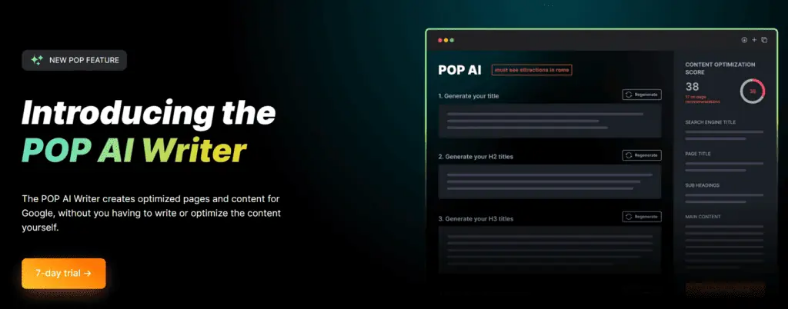Answer the following query with a single word or phrase:
What is the design style of the POP AI Writer interface?

Modern